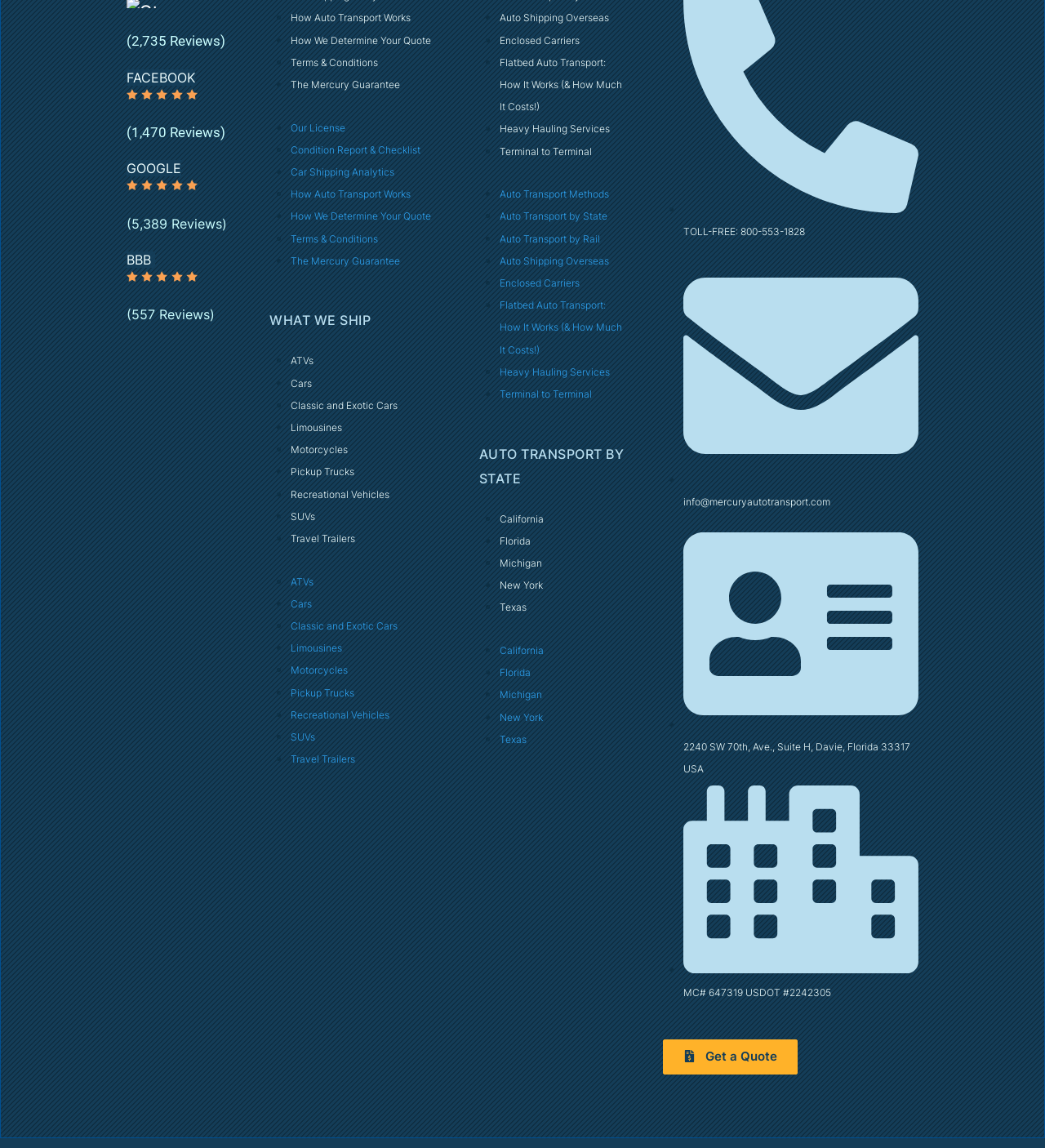Identify the coordinates of the bounding box for the element that must be clicked to accomplish the instruction: "Contact through 'info@mercuryautotransport.com'".

[0.654, 0.432, 0.795, 0.443]